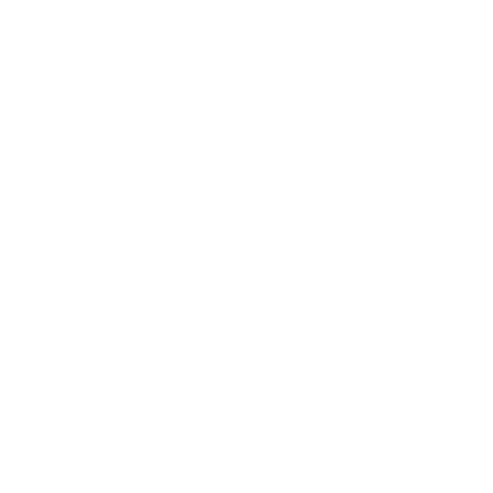Please give a concise answer to this question using a single word or phrase: 
What is the purpose of the 90-degree radial ports?

To create expansion chambers